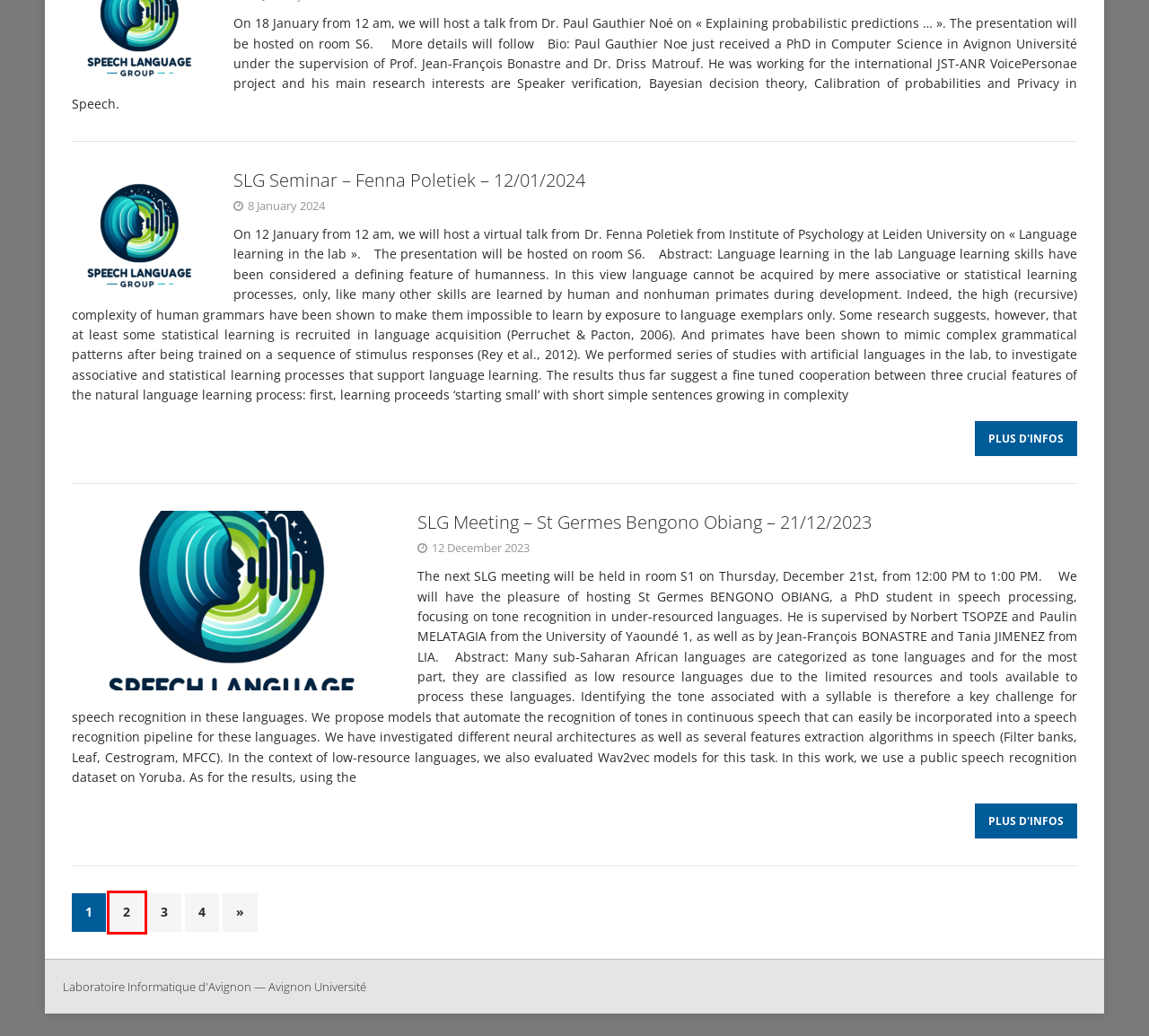Examine the screenshot of the webpage, which includes a red bounding box around an element. Choose the best matching webpage description for the page that will be displayed after clicking the element inside the red bounding box. Here are the candidates:
A. SLG Seminar – Fenna Poletiek – 12/01/2024 – Laboratoire Informatique d’Avignon
B. Seminars – Page 3 – Laboratoire Informatique d’Avignon
C. Seminars – Page 2 – Laboratoire Informatique d’Avignon
D. Cornet Seminar – 31/01/2024 – Laboratoire Informatique d’Avignon
E. SLG Meeting – St Germes Bengono Obiang – 21/12/2023 – Laboratoire Informatique d’Avignon
F. Séminaires – Laboratoire Informatique d’Avignon
G. Cornet Seminar – 23/02/2024 – Laboratoire Informatique d’Avignon
H. Seminars – Page 4 – Laboratoire Informatique d’Avignon

C